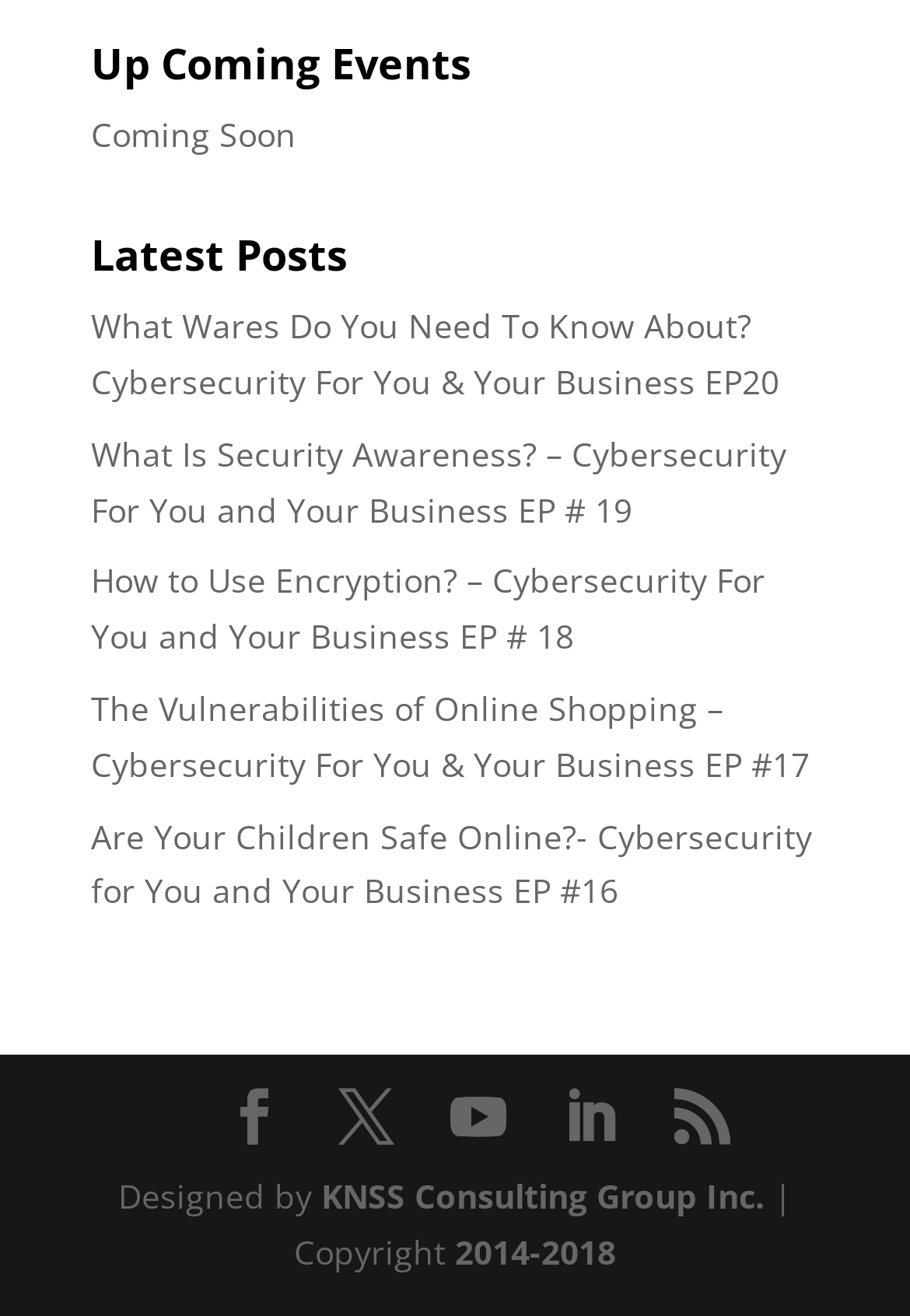Provide the bounding box coordinates of the HTML element this sentence describes: "KNSS Consulting Group Inc.". The bounding box coordinates consist of four float numbers between 0 and 1, i.e., [left, top, right, bottom].

[0.353, 0.892, 0.84, 0.925]